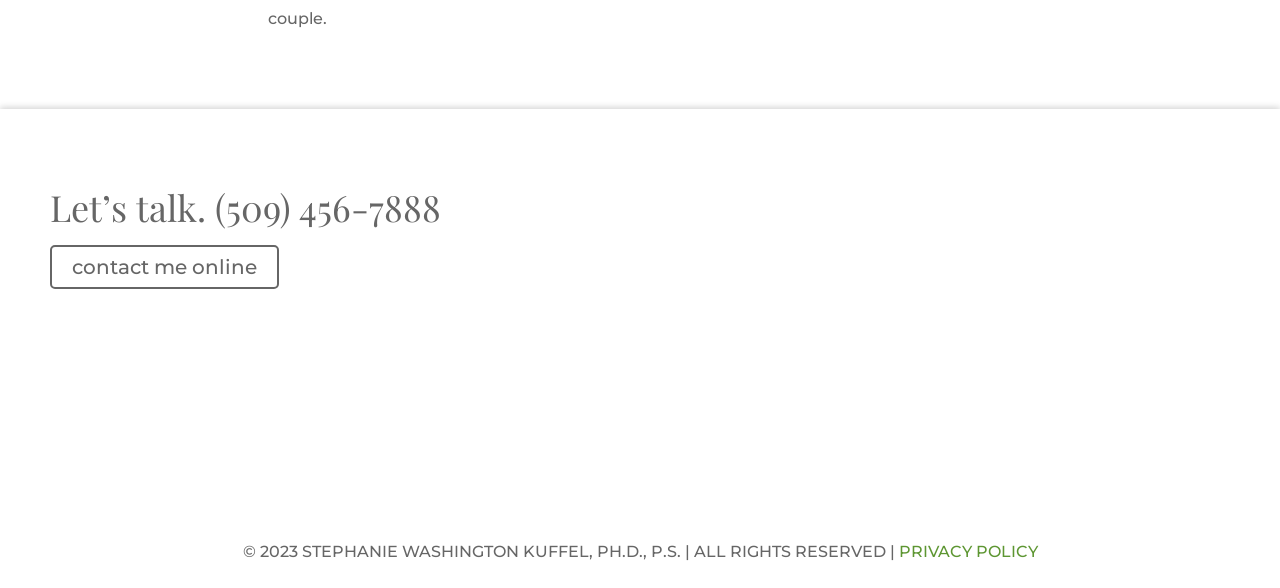Can you give a comprehensive explanation to the question given the content of the image?
What is the phone number to contact?

The phone number can be found in the heading element which says 'Let’s talk. (509) 456-7888'. This is likely the contact information for the person or organization represented on the webpage.